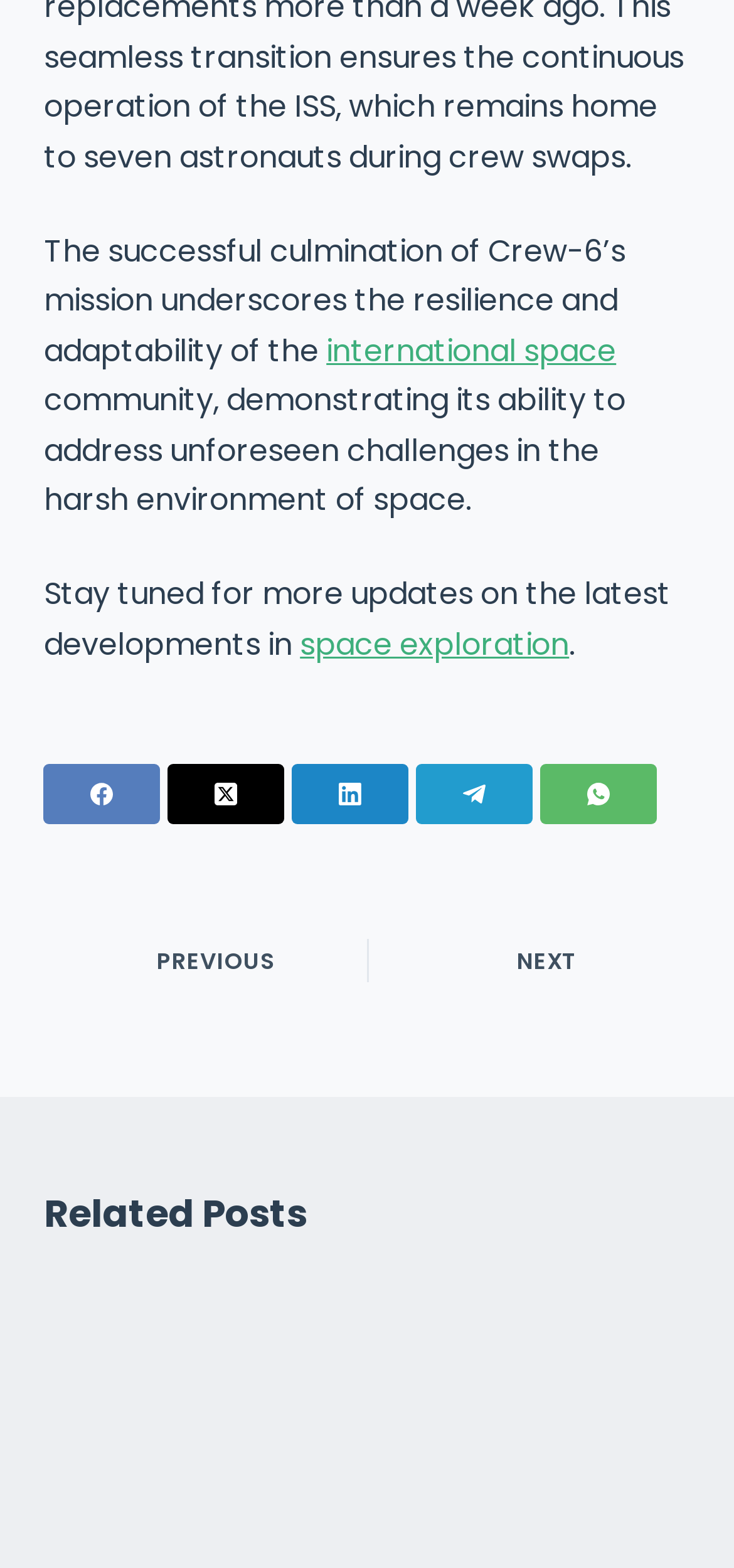Find the bounding box coordinates of the element to click in order to complete the given instruction: "Share on Facebook."

[0.06, 0.487, 0.219, 0.526]